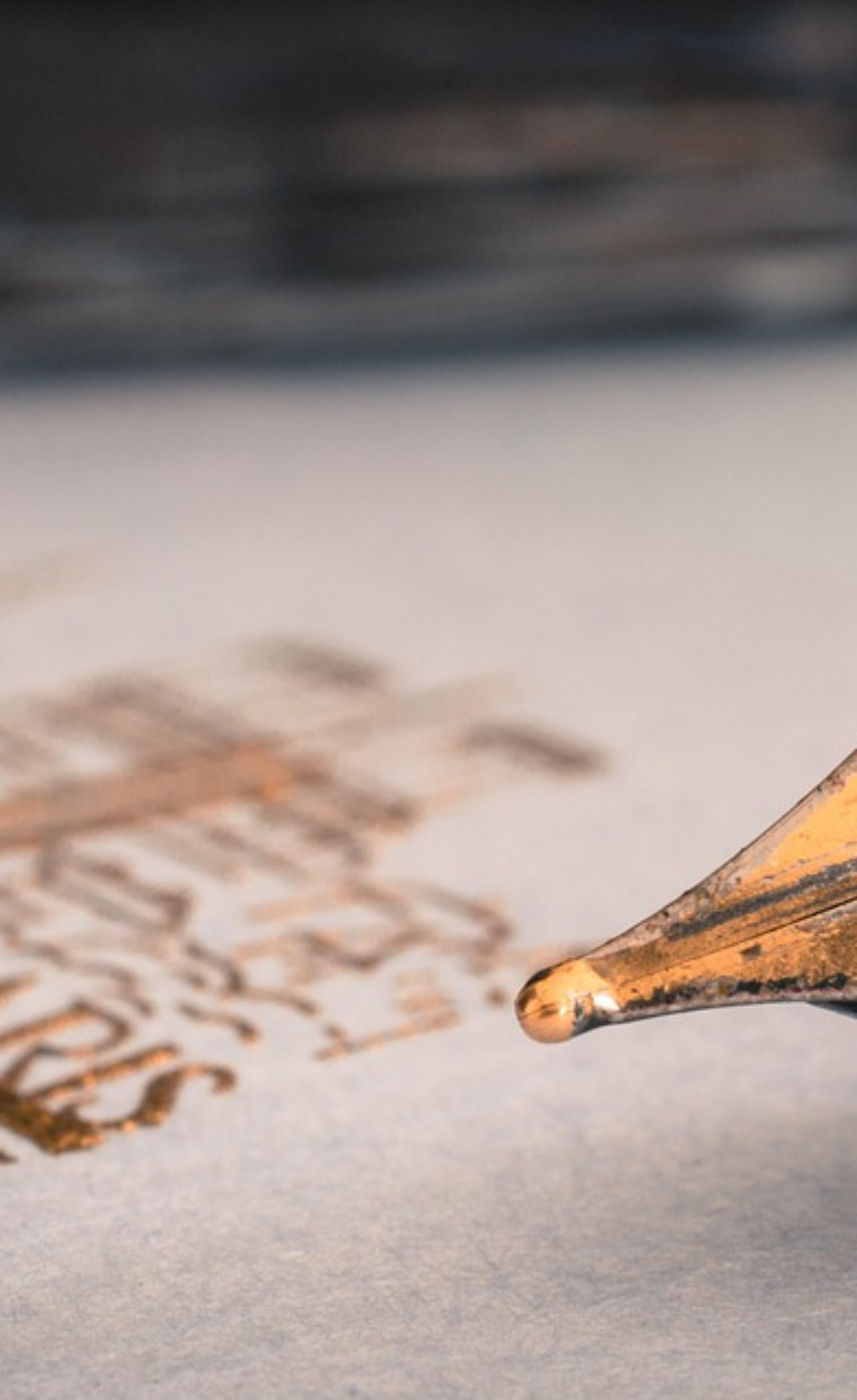Identify the bounding box coordinates for the UI element described as: "name="et_pb_contact_email_0" placeholder="Email Address"".

[0.101, 0.321, 0.9, 0.404]